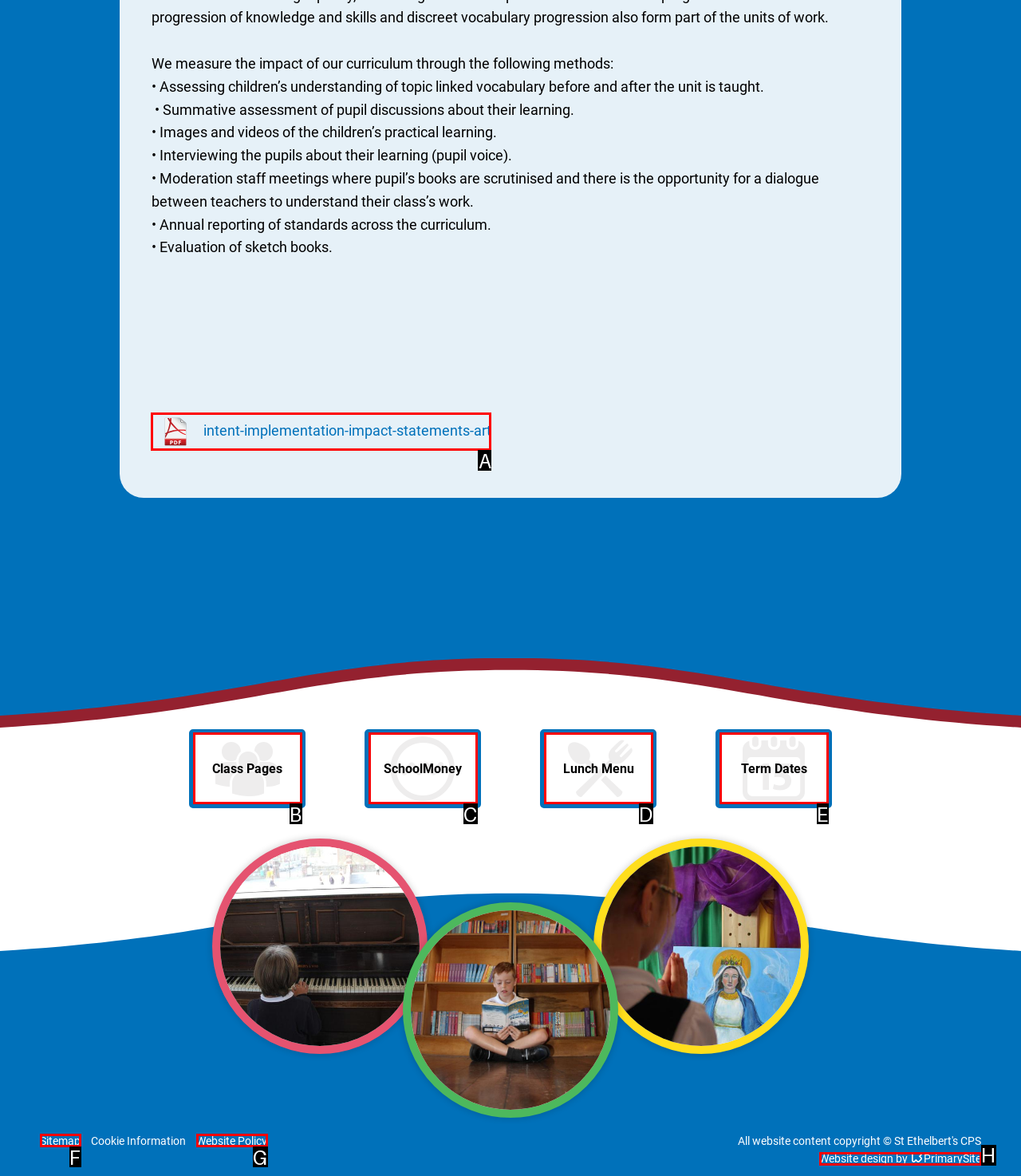Choose the HTML element that should be clicked to achieve this task: view intent implementation impact statements for art
Respond with the letter of the correct choice.

A